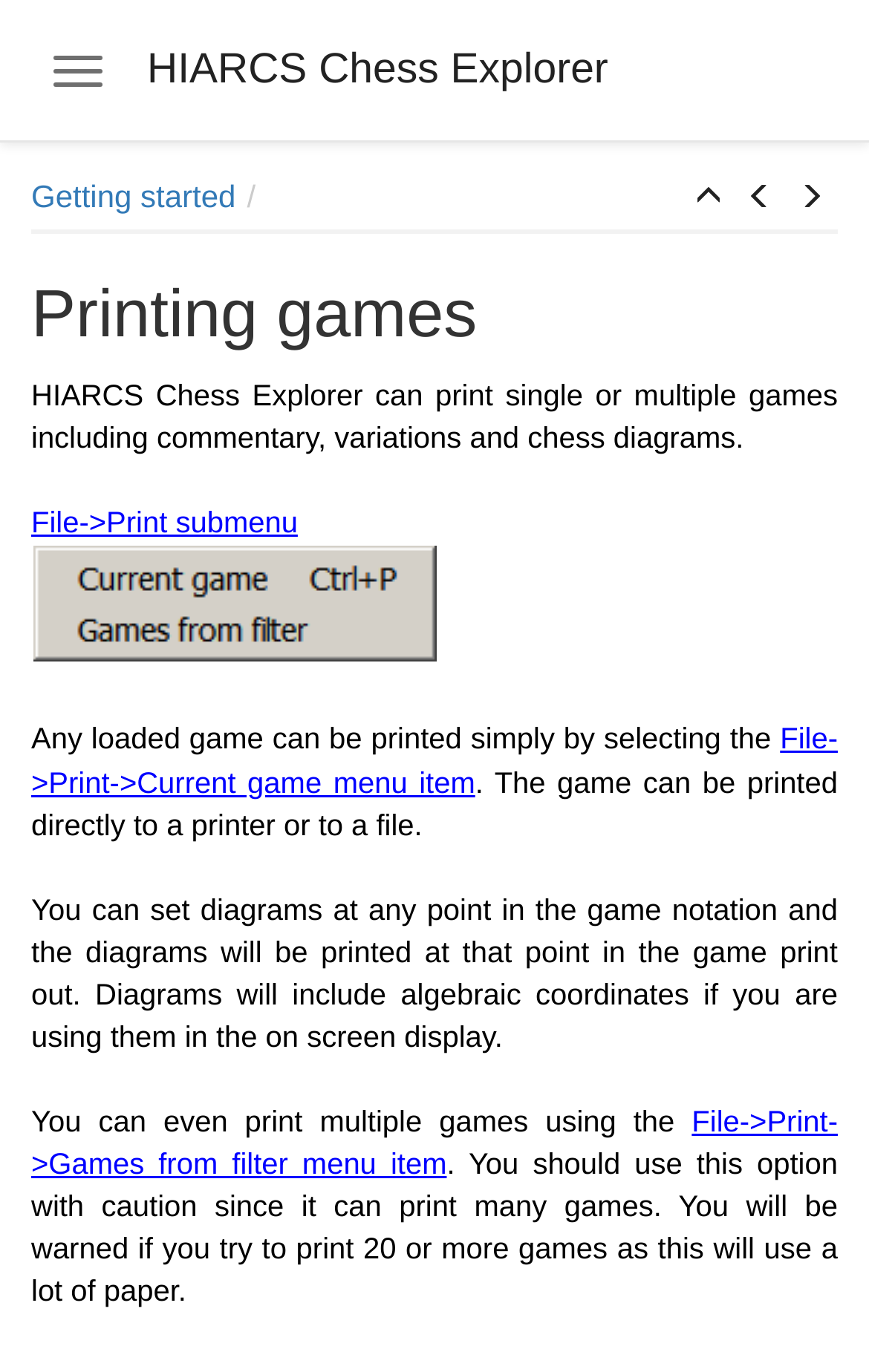Predict the bounding box coordinates of the area that should be clicked to accomplish the following instruction: "Print current game". The bounding box coordinates should consist of four float numbers between 0 and 1, i.e., [left, top, right, bottom].

[0.036, 0.527, 0.964, 0.582]